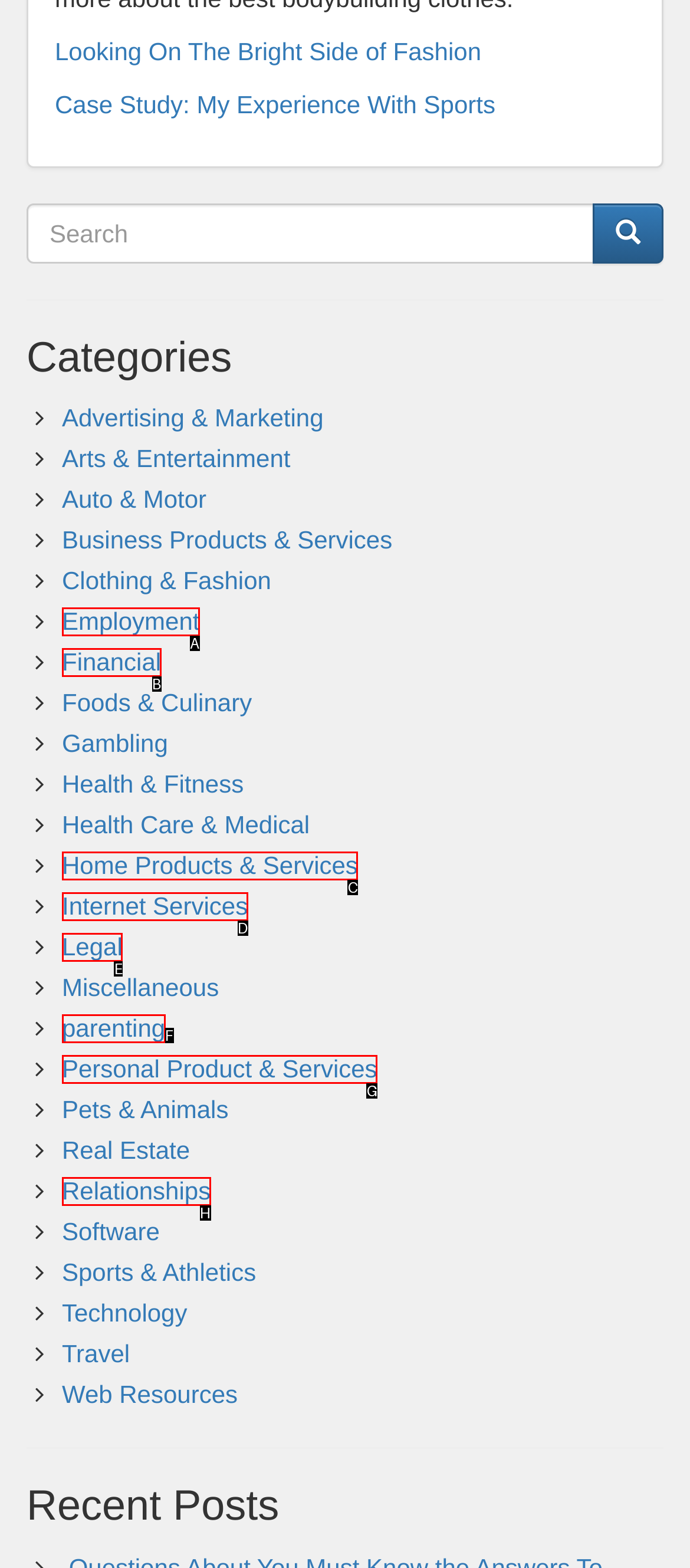Which HTML element among the options matches this description: Relationships? Answer with the letter representing your choice.

H